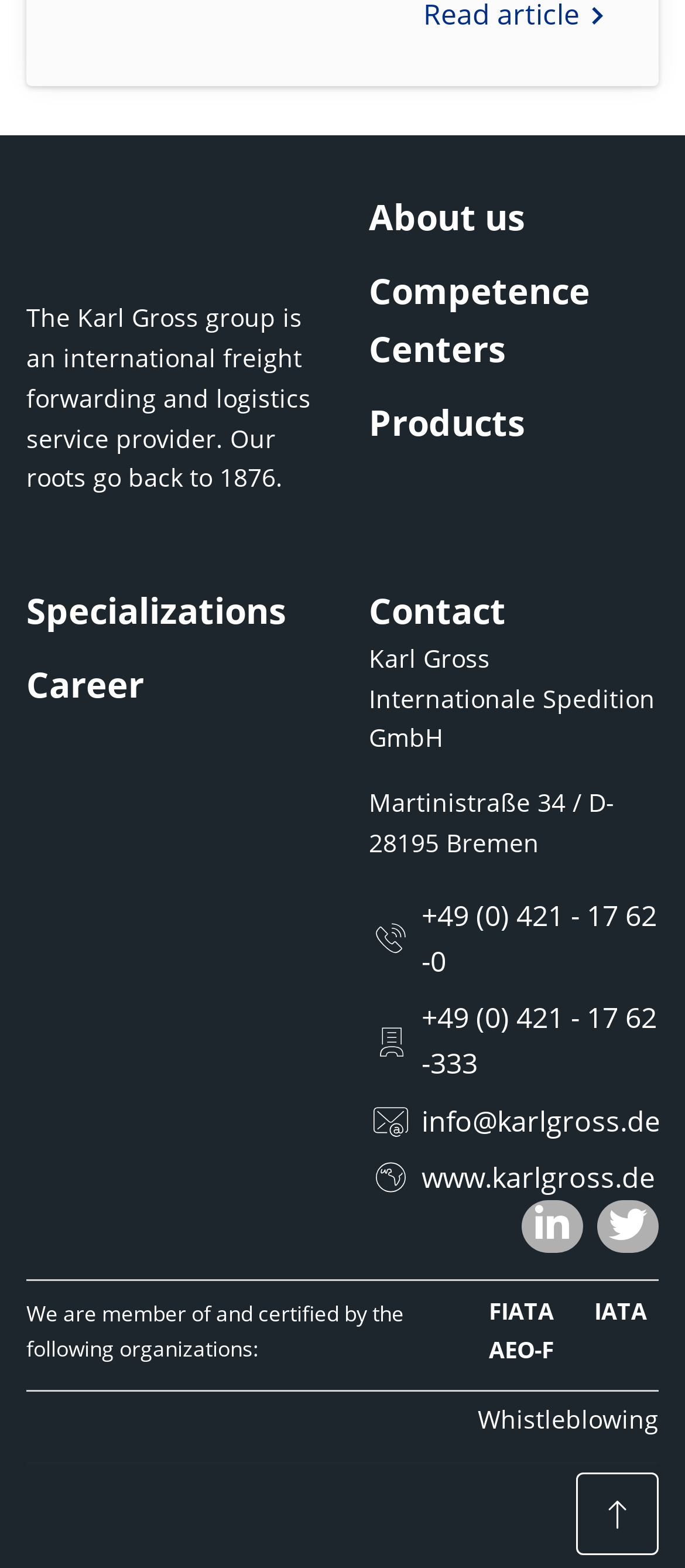Utilize the details in the image to give a detailed response to the question: How many social media sharing options are available?

The social media sharing options can be found in the button elements with the texts 'Share on LinkedIn' and 'Share on Twitter' located at [0.761, 0.765, 0.851, 0.799] and [0.872, 0.765, 0.962, 0.799] coordinates respectively.